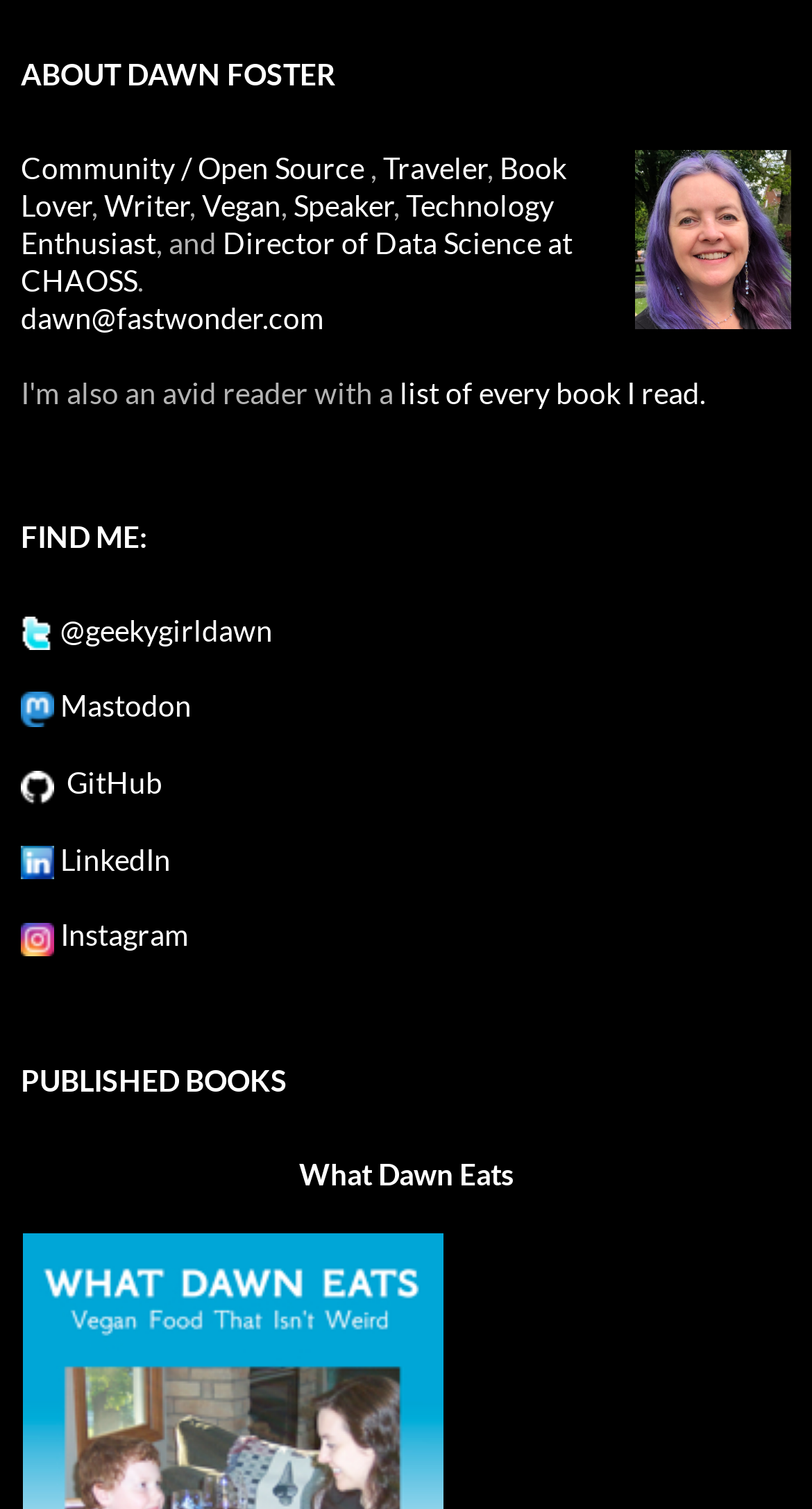Given the element description Technology Enthusiast, predict the bounding box coordinates for the UI element in the webpage screenshot. The format should be (top-left x, top-left y, bottom-right x, bottom-right y), and the values should be between 0 and 1.

[0.026, 0.124, 0.682, 0.173]